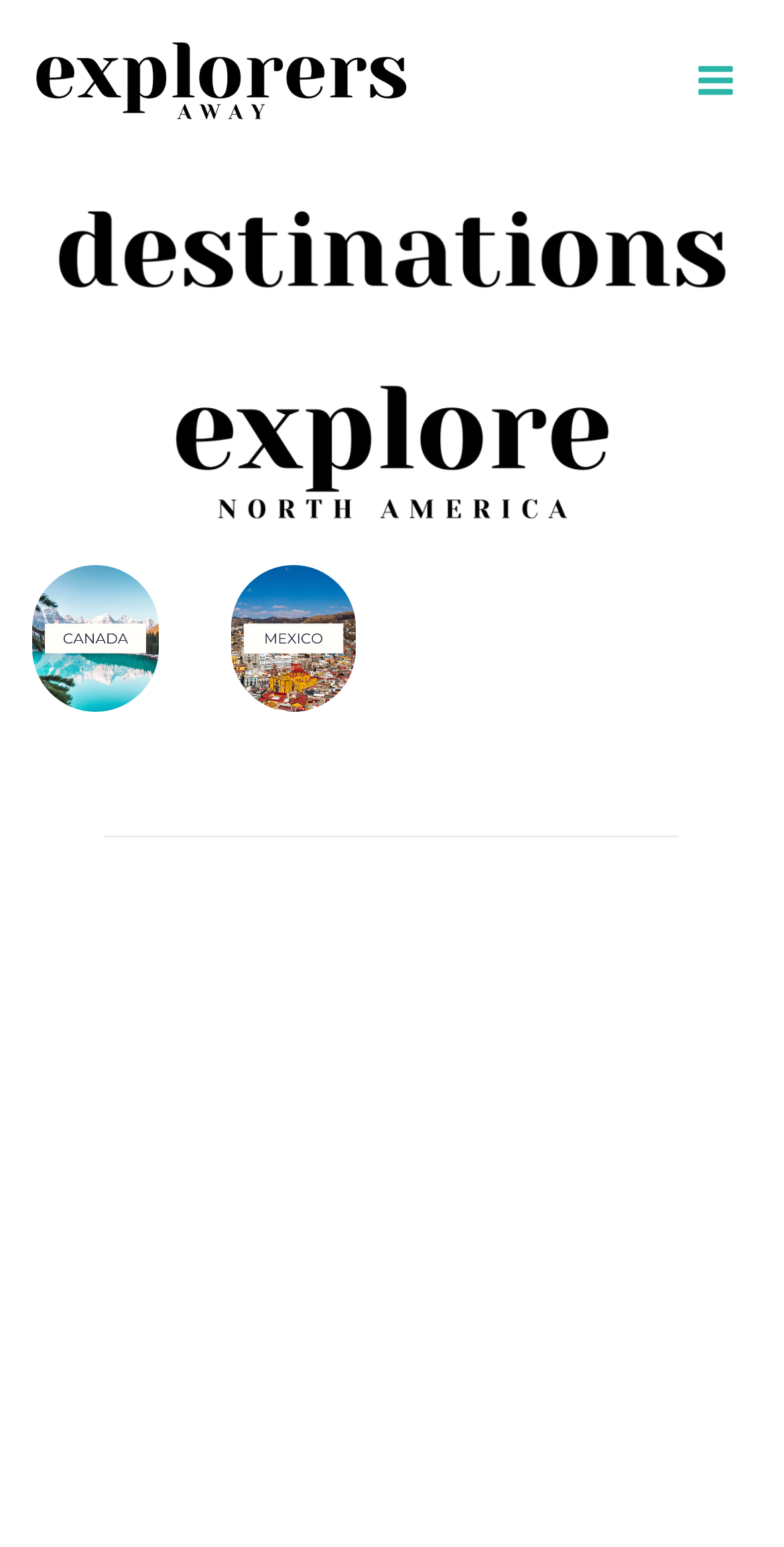What is the purpose of the 'Open menu' button?
Give a one-word or short-phrase answer derived from the screenshot.

To show destinations